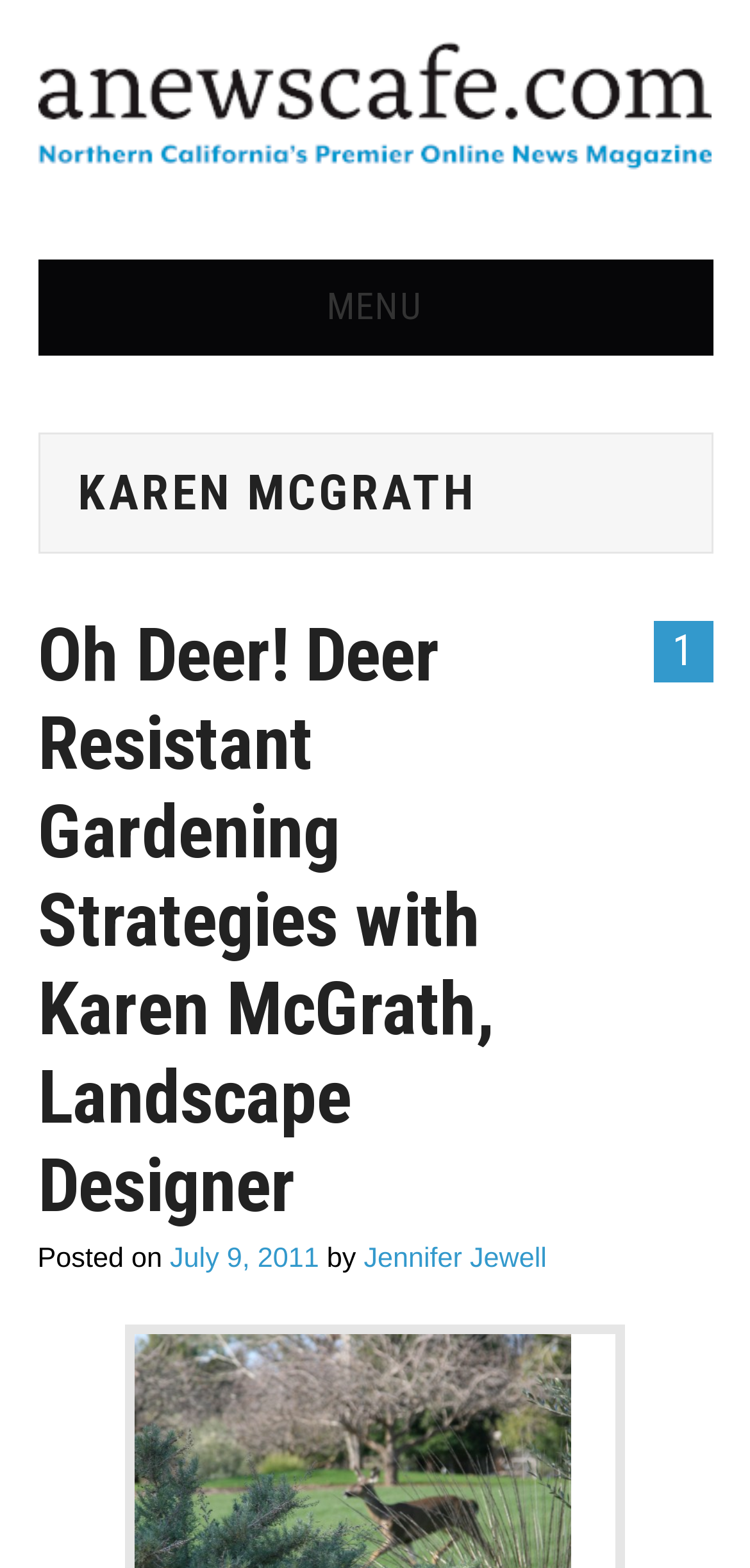What is the date of the article?
Could you give a comprehensive explanation in response to this question?

I found the answer by looking at the link element that contains the text 'July 9, 2011', which is located near the text 'Posted on' and is likely to be the publication date of the article.